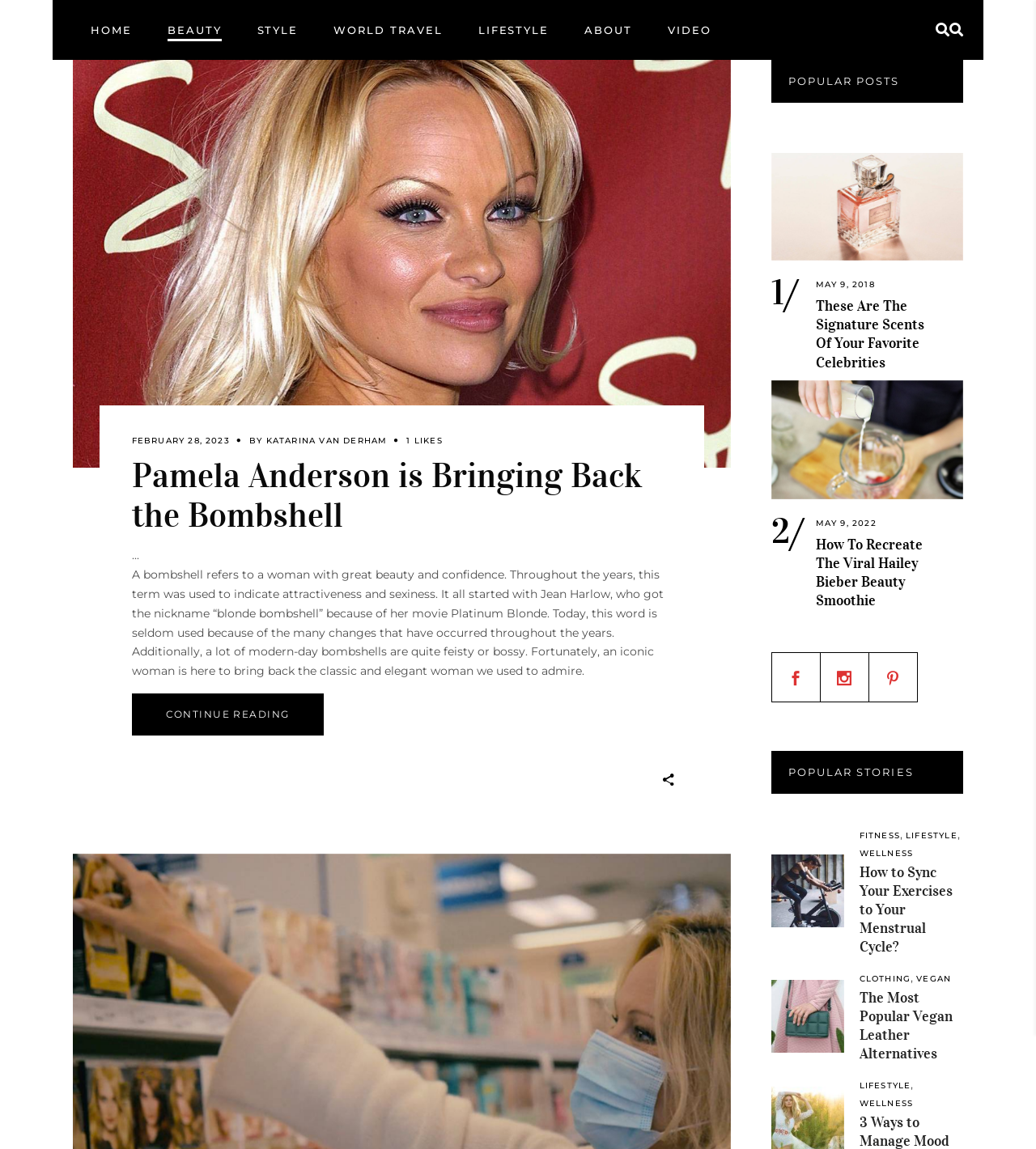Pinpoint the bounding box coordinates of the clickable area necessary to execute the following instruction: "Click on the HOME link". The coordinates should be given as four float numbers between 0 and 1, namely [left, top, right, bottom].

[0.07, 0.0, 0.144, 0.052]